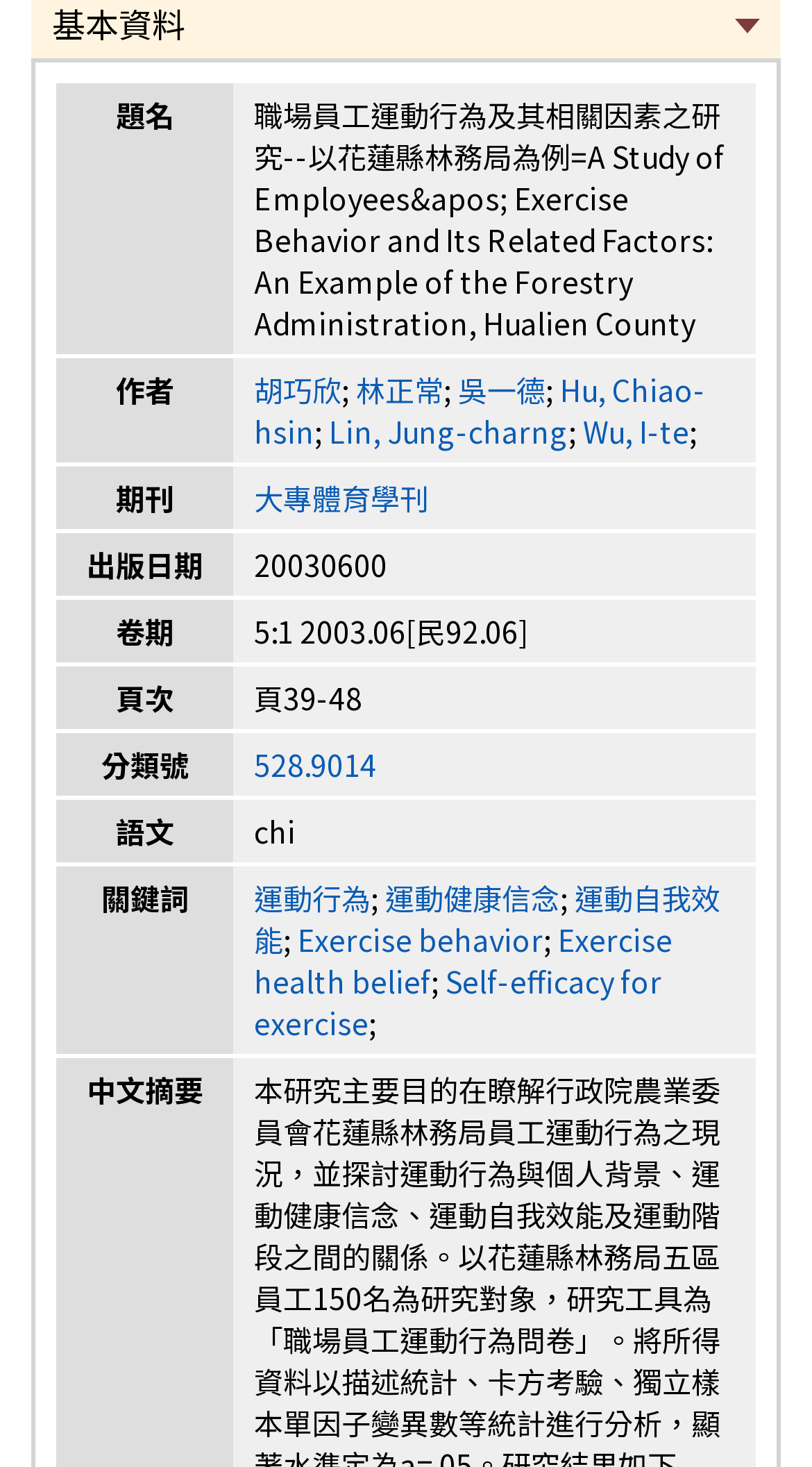Using the element description Exercise health belief, predict the bounding box coordinates for the UI element. Provide the coordinates in (top-left x, top-left y, bottom-right x, bottom-right y) format with values ranging from 0 to 1.

[0.313, 0.626, 0.828, 0.682]